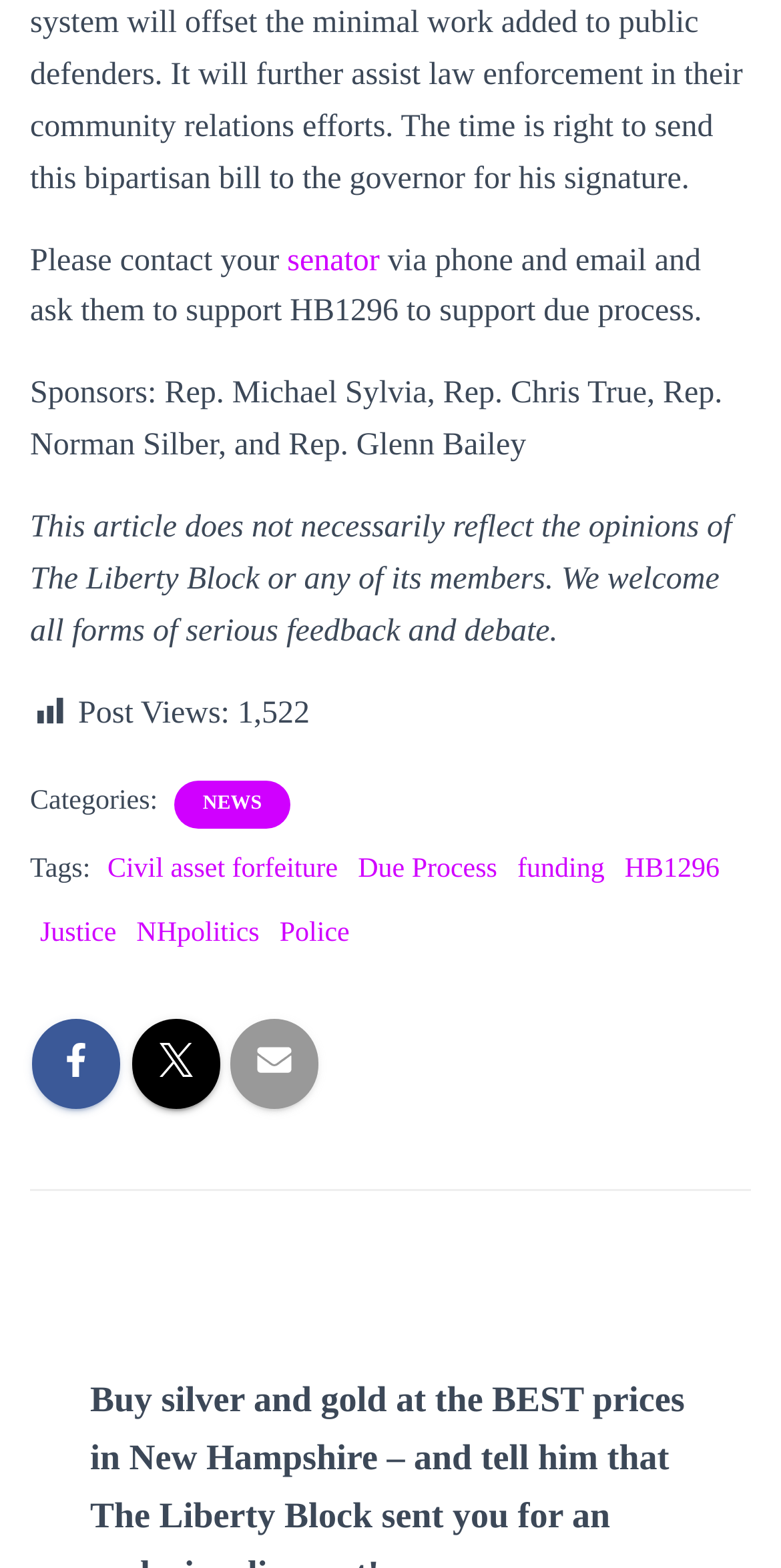What is the name of the bill mentioned in the article?
Please provide a single word or phrase as your answer based on the screenshot.

HB1296